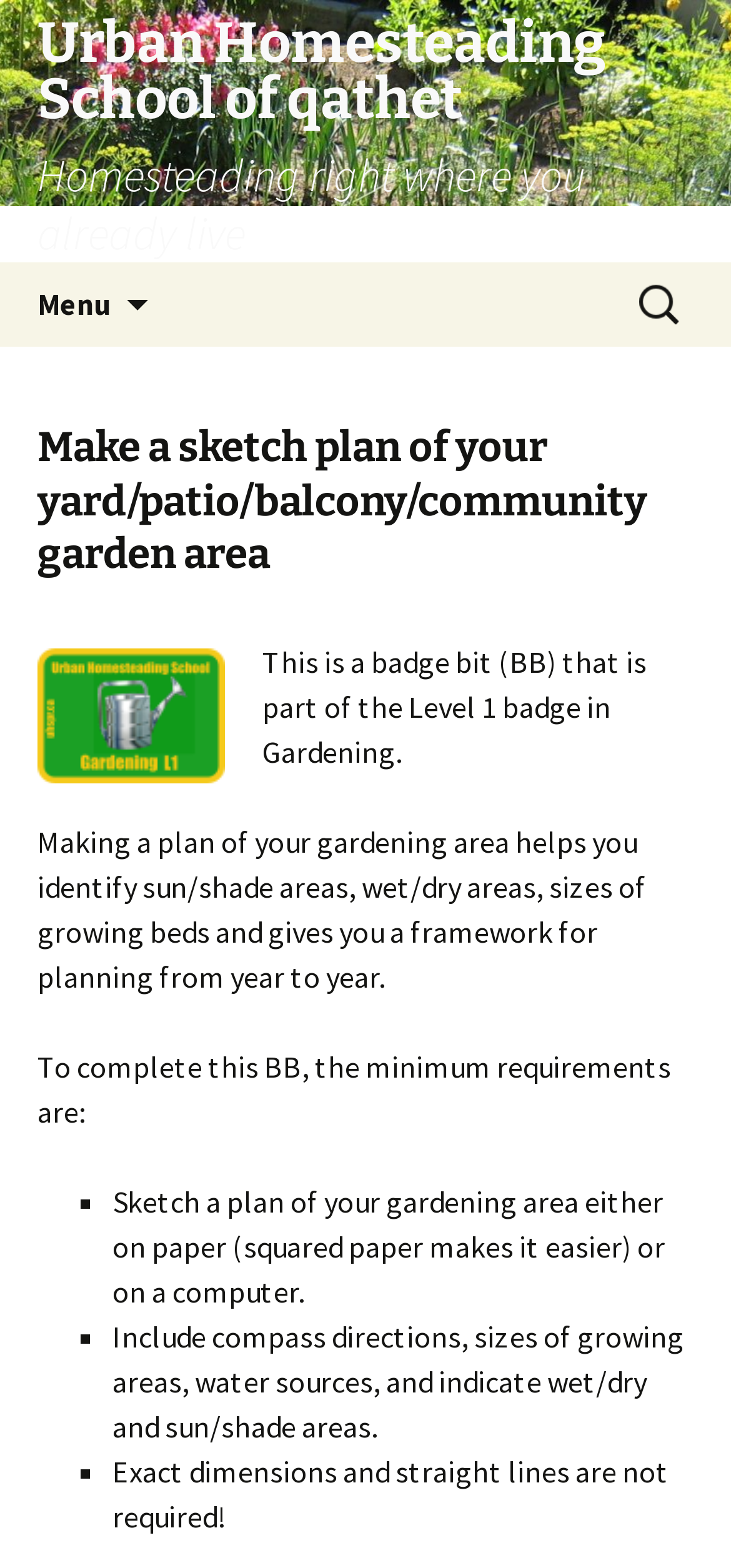Use a single word or phrase to answer the question: What is the name of the school?

Urban Homesteading School of qathet